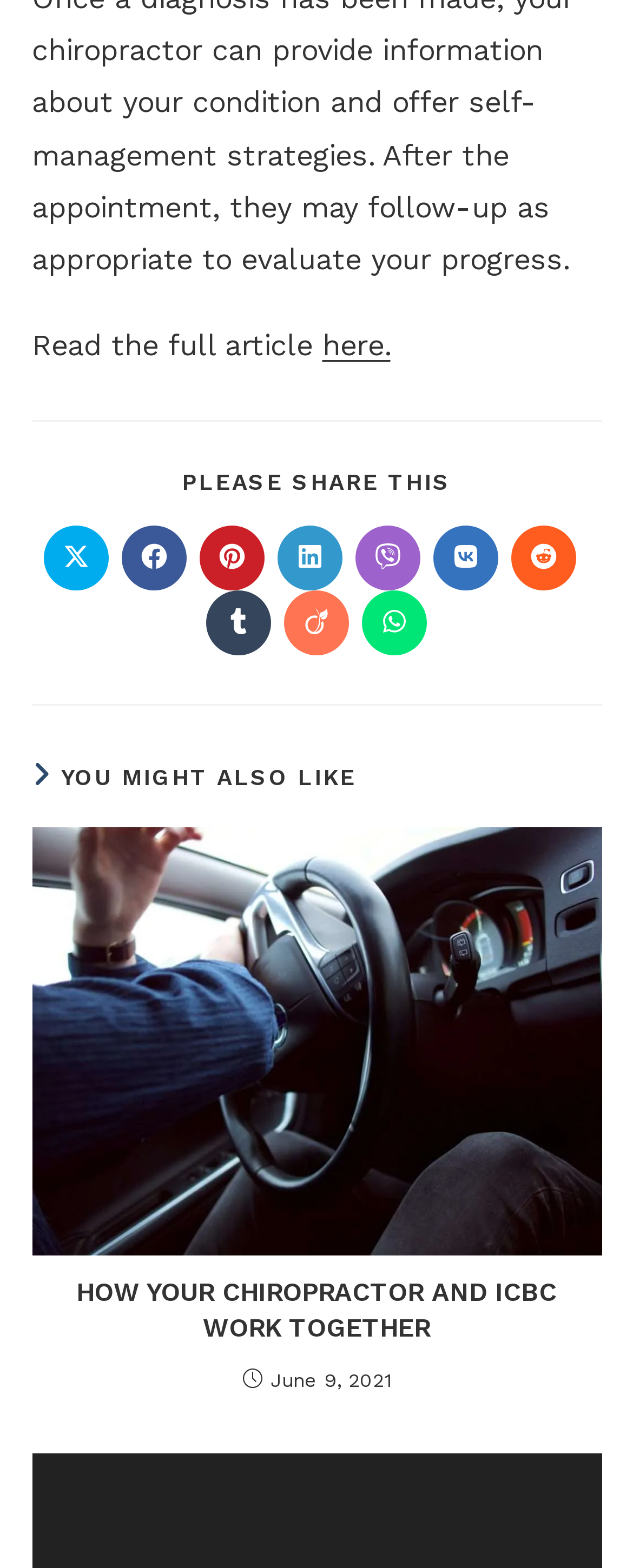Please identify the bounding box coordinates of the clickable region that I should interact with to perform the following instruction: "Share on Facebook". The coordinates should be expressed as four float numbers between 0 and 1, i.e., [left, top, right, bottom].

[0.192, 0.335, 0.295, 0.377]